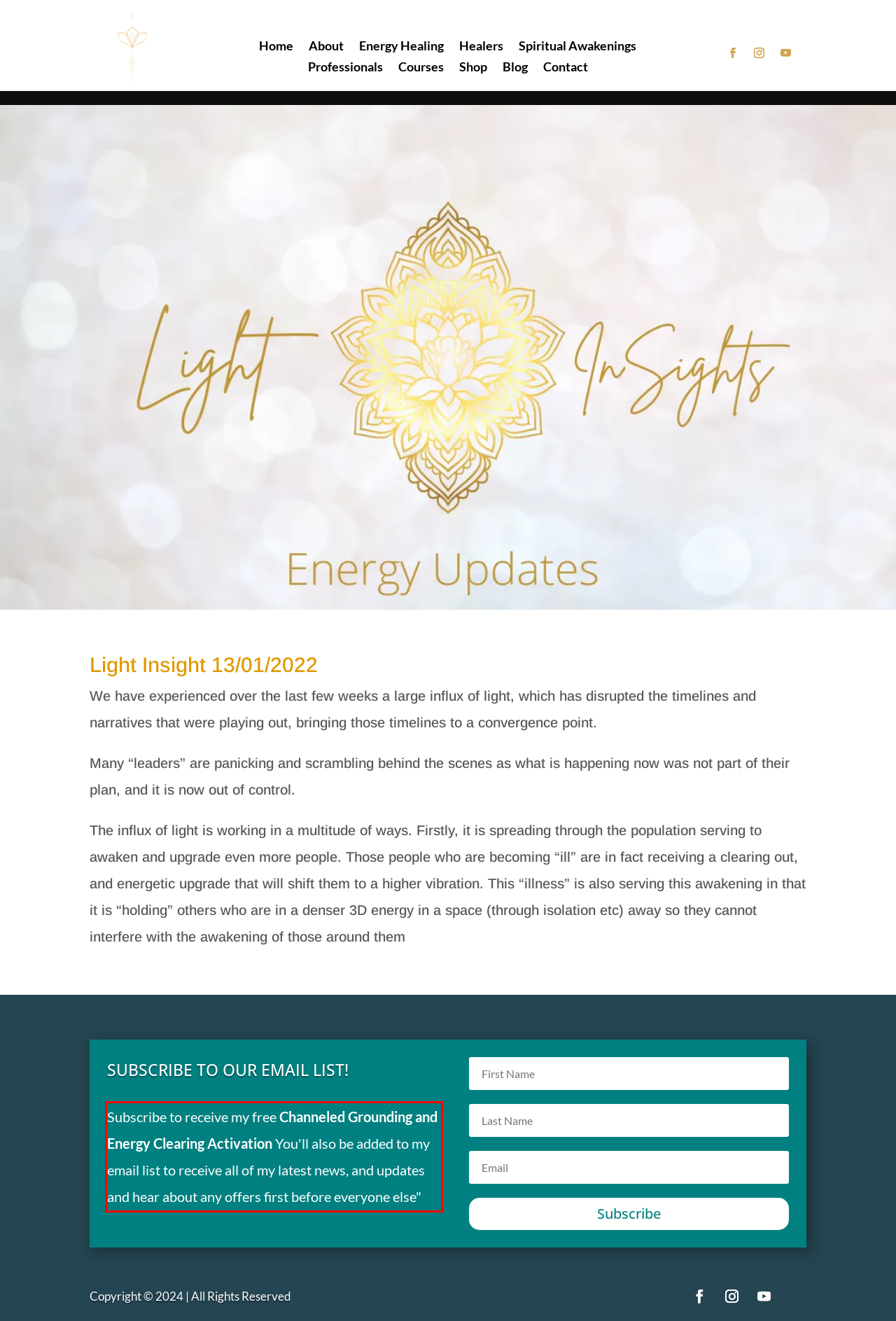Please identify and extract the text from the UI element that is surrounded by a red bounding box in the provided webpage screenshot.

Subscribe to receive my free Channeled Grounding and Energy Clearing Activation You'll also be added to my email list to receive all of my latest news, and updates and hear about any offers first before everyone else"